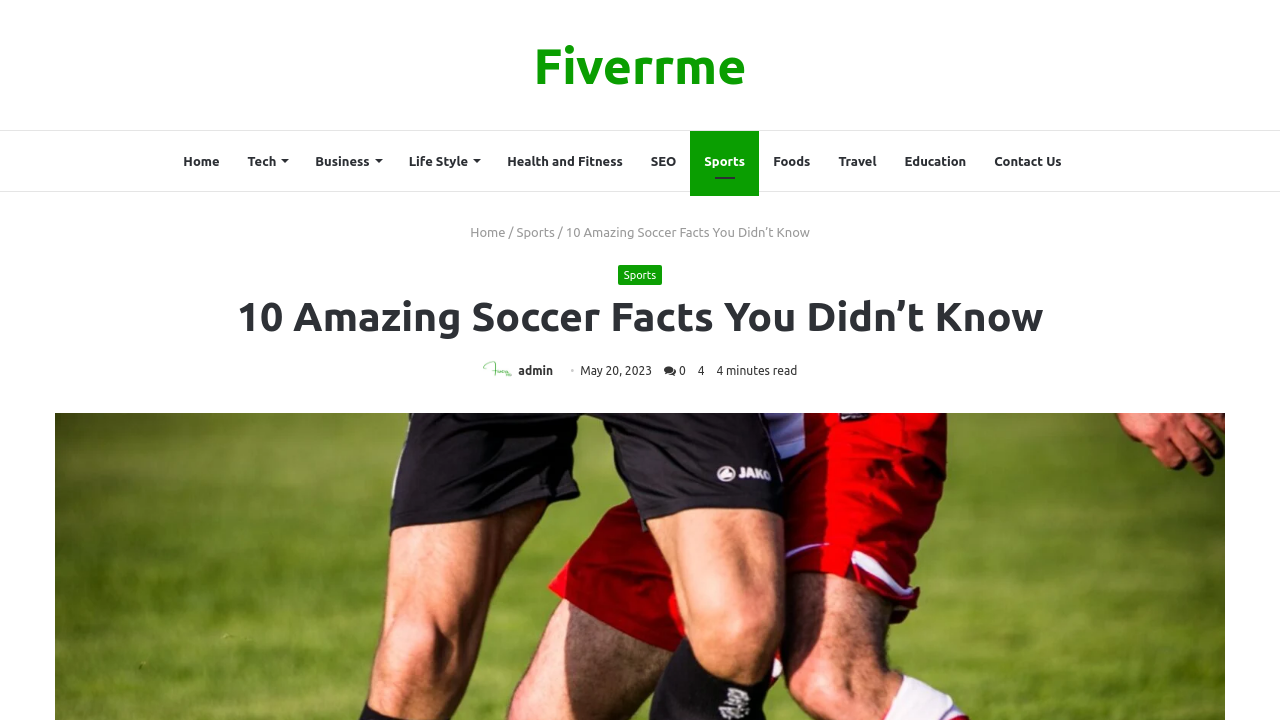What is the category of the article?
We need a detailed and exhaustive answer to the question. Please elaborate.

I determined the category of the article by looking at the navigation menu and finding the link 'Sports' which is highlighted, indicating that the current article belongs to this category.